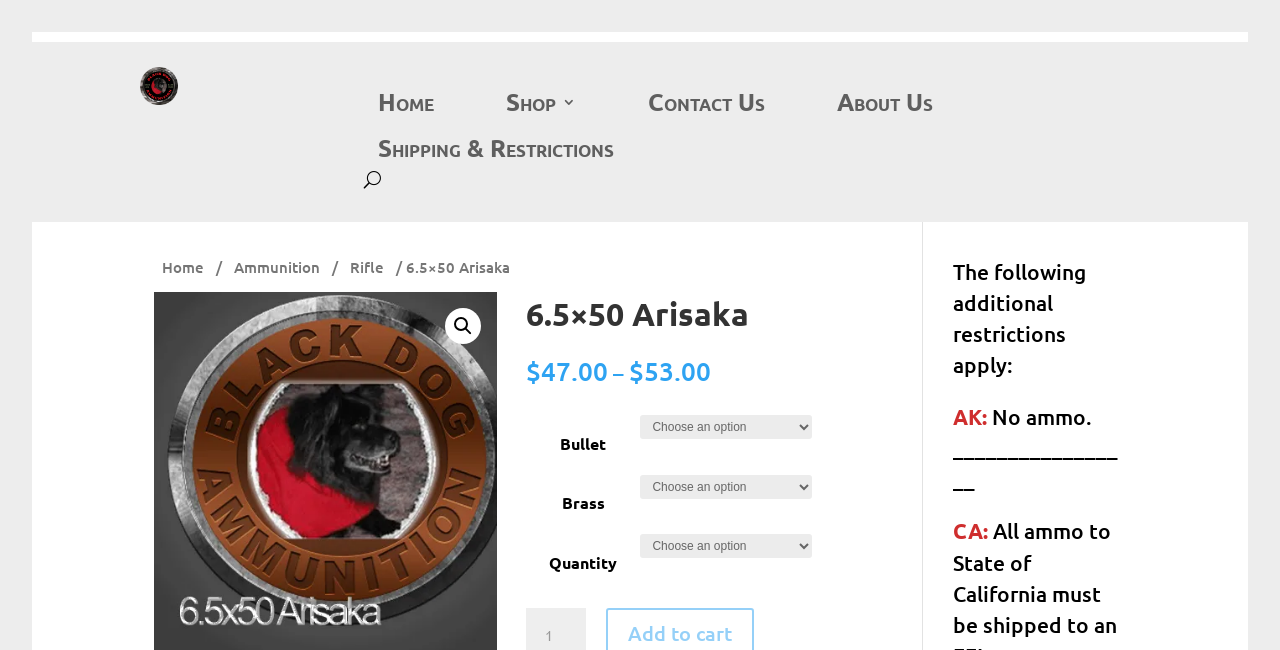Please reply to the following question with a single word or a short phrase:
What is the purpose of the webpage?

To sell ammunition